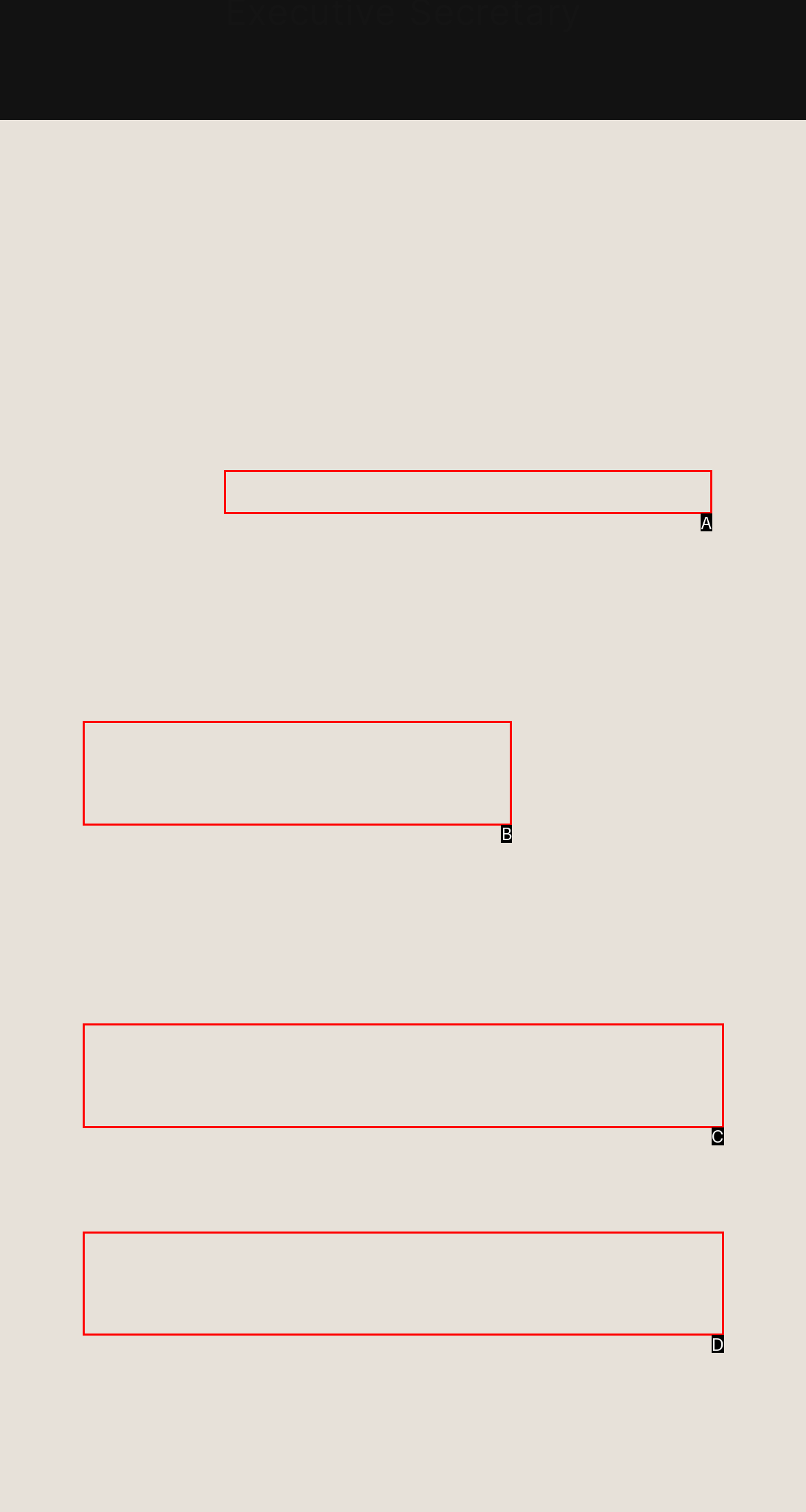Determine which HTML element best fits the description: Search
Answer directly with the letter of the matching option from the available choices.

C